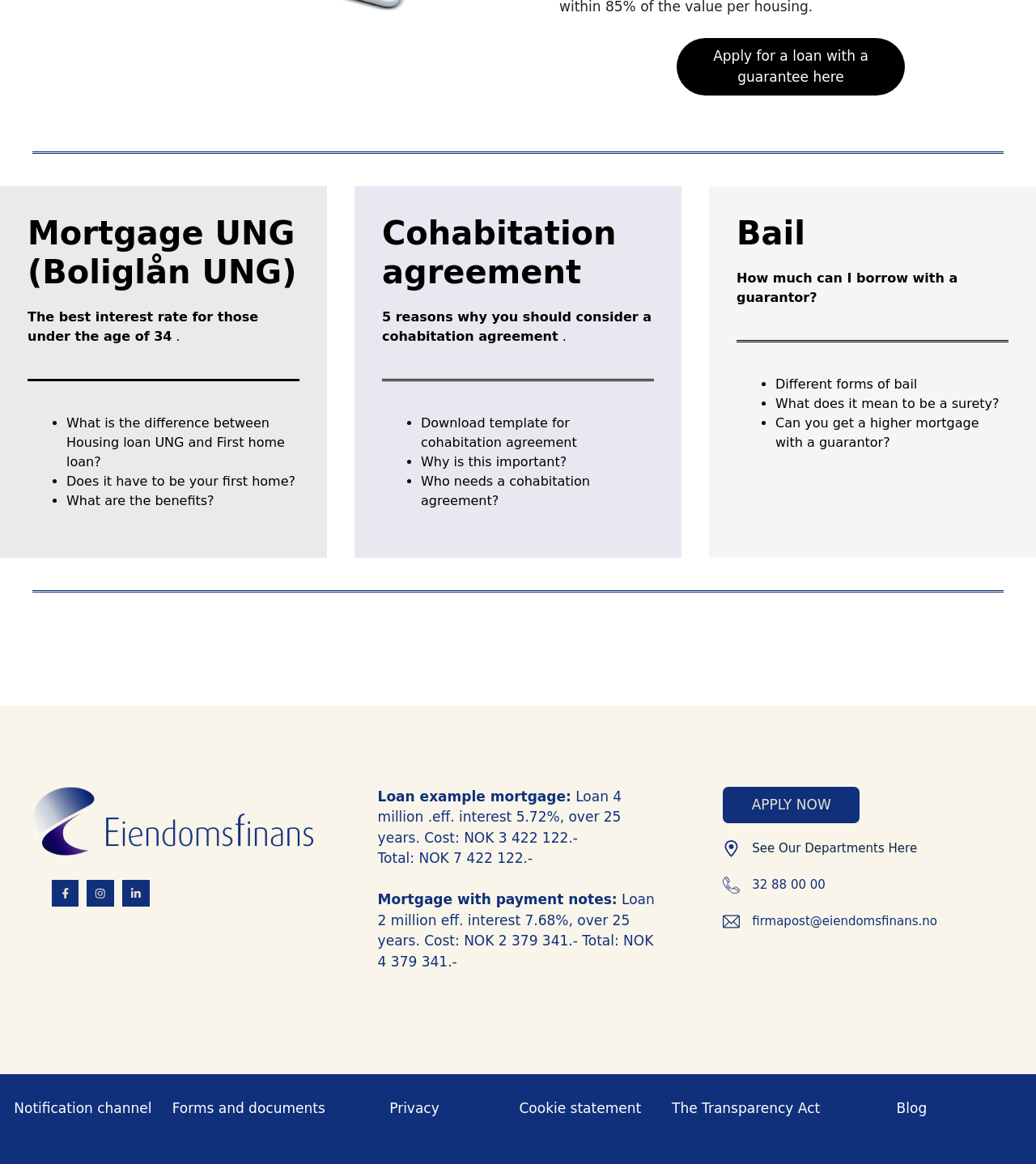Show the bounding box coordinates for the element that needs to be clicked to execute the following instruction: "Apply now". Provide the coordinates in the form of four float numbers between 0 and 1, i.e., [left, top, right, bottom].

[0.726, 0.684, 0.802, 0.698]